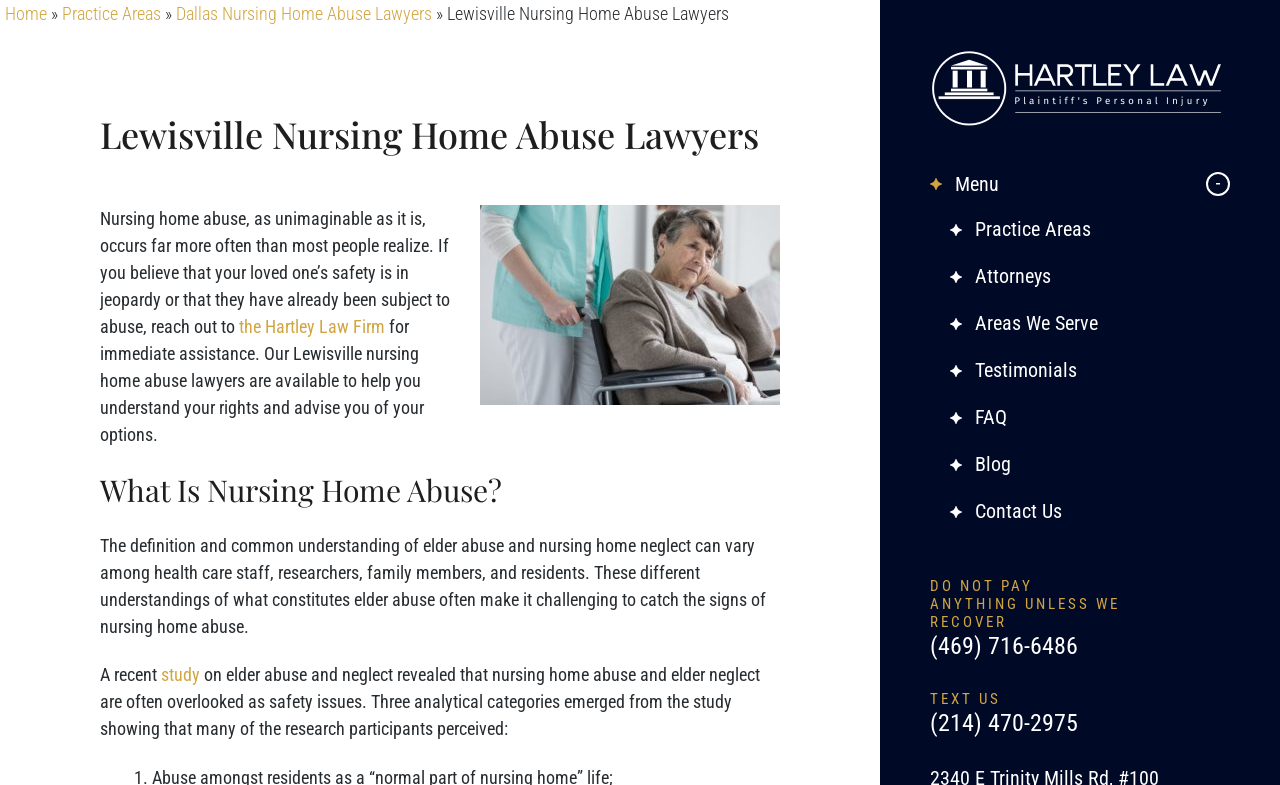Provide an in-depth caption for the contents of the webpage.

The webpage is about Lewisville nursing home abuse lawyers at Hartley Law Firm. At the top left, there is a navigation menu with links to "Home", "Practice Areas", and "Dallas Nursing Home Abuse Lawyers". To the right of the navigation menu, the law firm's name "Lewisville Nursing Home Abuse Lawyers - Hartley Law Firm" is displayed prominently.

Below the navigation menu, there is a heading that reads "Lewisville Nursing Home Abuse Lawyers". Under this heading, a paragraph of text explains the importance of seeking help if you suspect that your loved one has been abused in a nursing home. The text also mentions that the Hartley Law Firm is available to provide assistance.

Further down the page, there is a section with a heading "What Is Nursing Home Abuse?". This section provides a detailed explanation of what constitutes elder abuse and nursing home neglect, citing a recent study on the topic.

To the right of the main content, there is a column with the law firm's logo at the top, followed by a menu with links to various sections of the website, including "Practice Areas", "Attorneys", "Areas We Serve", "Testimonials", "FAQ", "Blog", and "Contact Us". Below the menu, there are two phone numbers and a call-to-action to text the law firm.

At the bottom of the page, there is a prominent message that reads "DO NOT PAY ANYTHING UNLESS WE RECOVER".